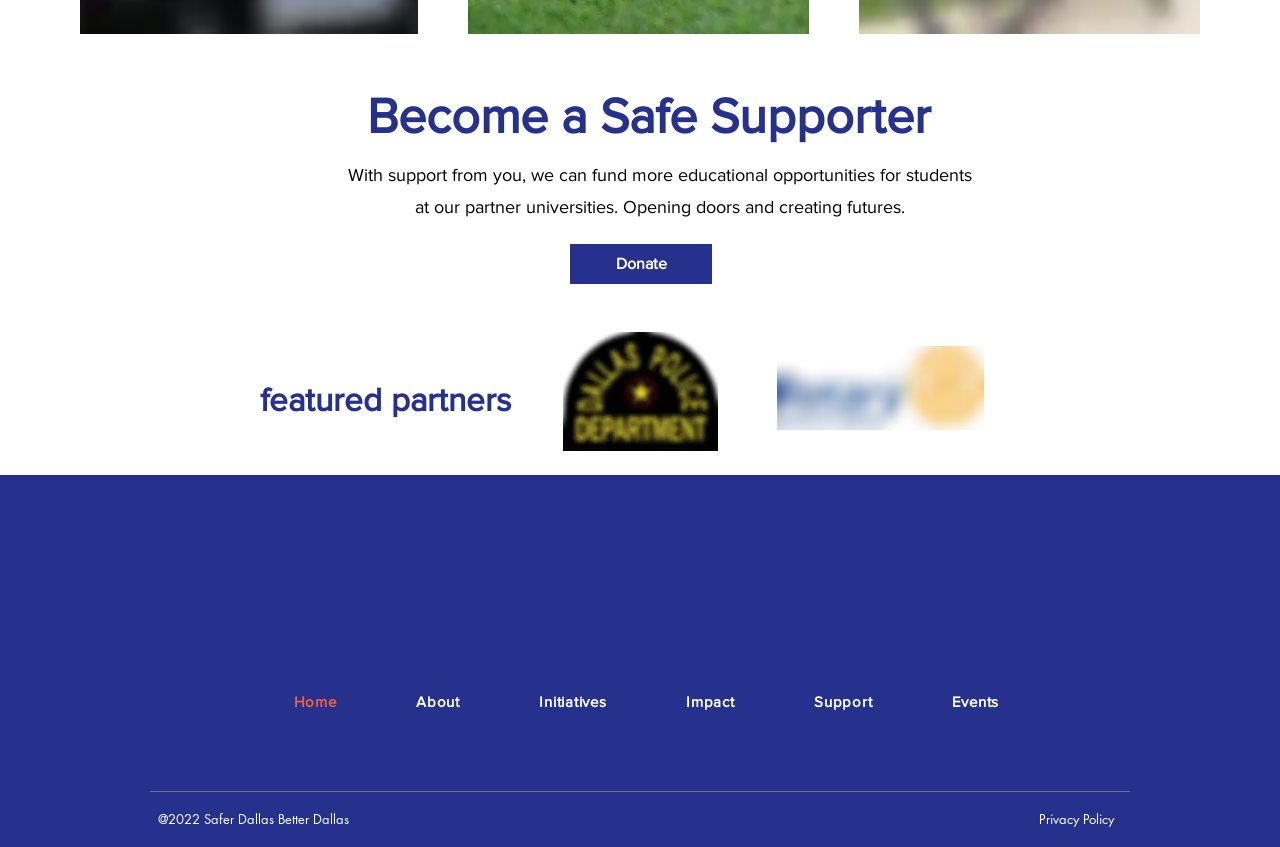Provide the bounding box coordinates of the HTML element described by the text: "aria-label="Twitter"".

[0.502, 0.763, 0.526, 0.798]